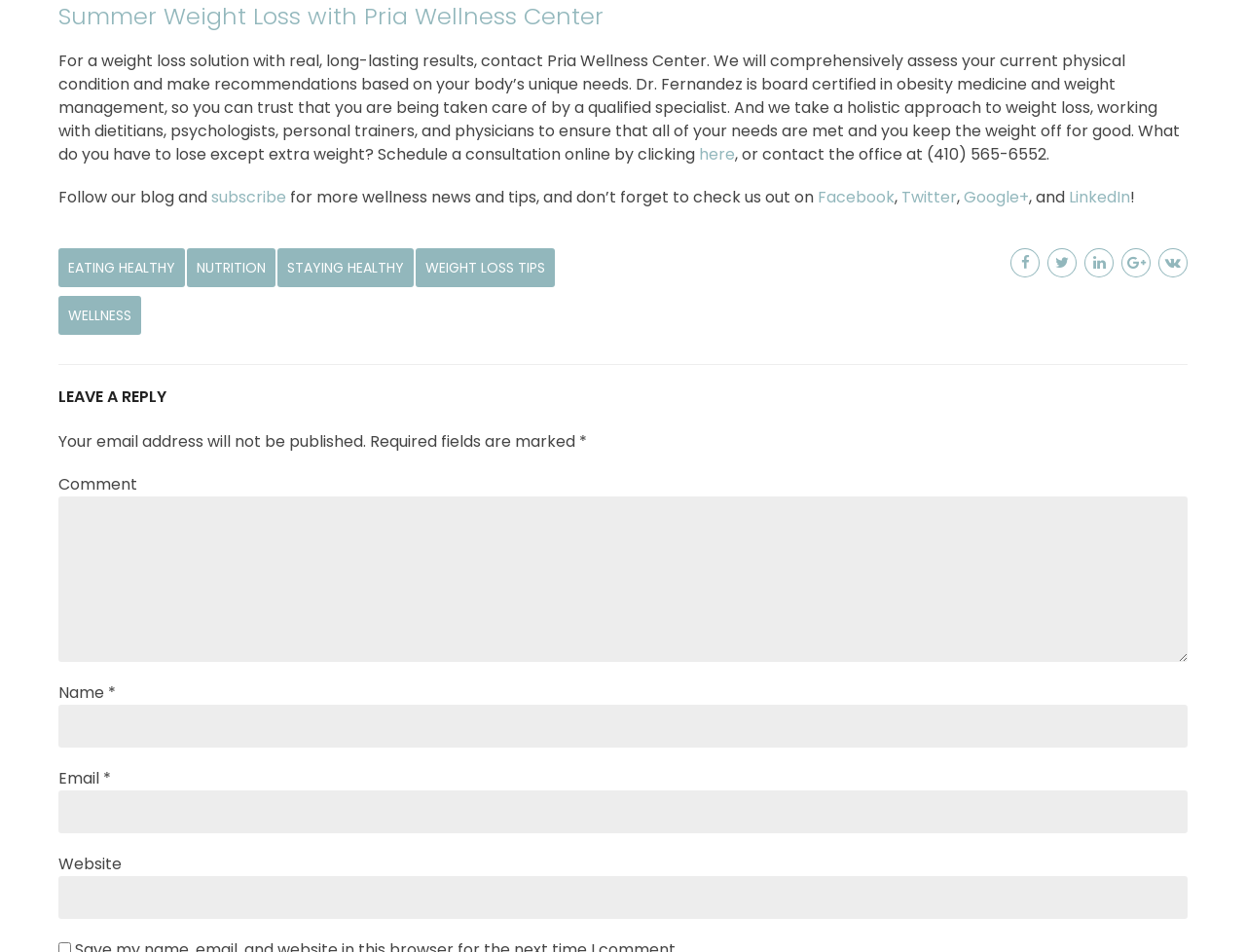Please identify the bounding box coordinates of where to click in order to follow the instruction: "Schedule a consultation online".

[0.561, 0.15, 0.59, 0.173]